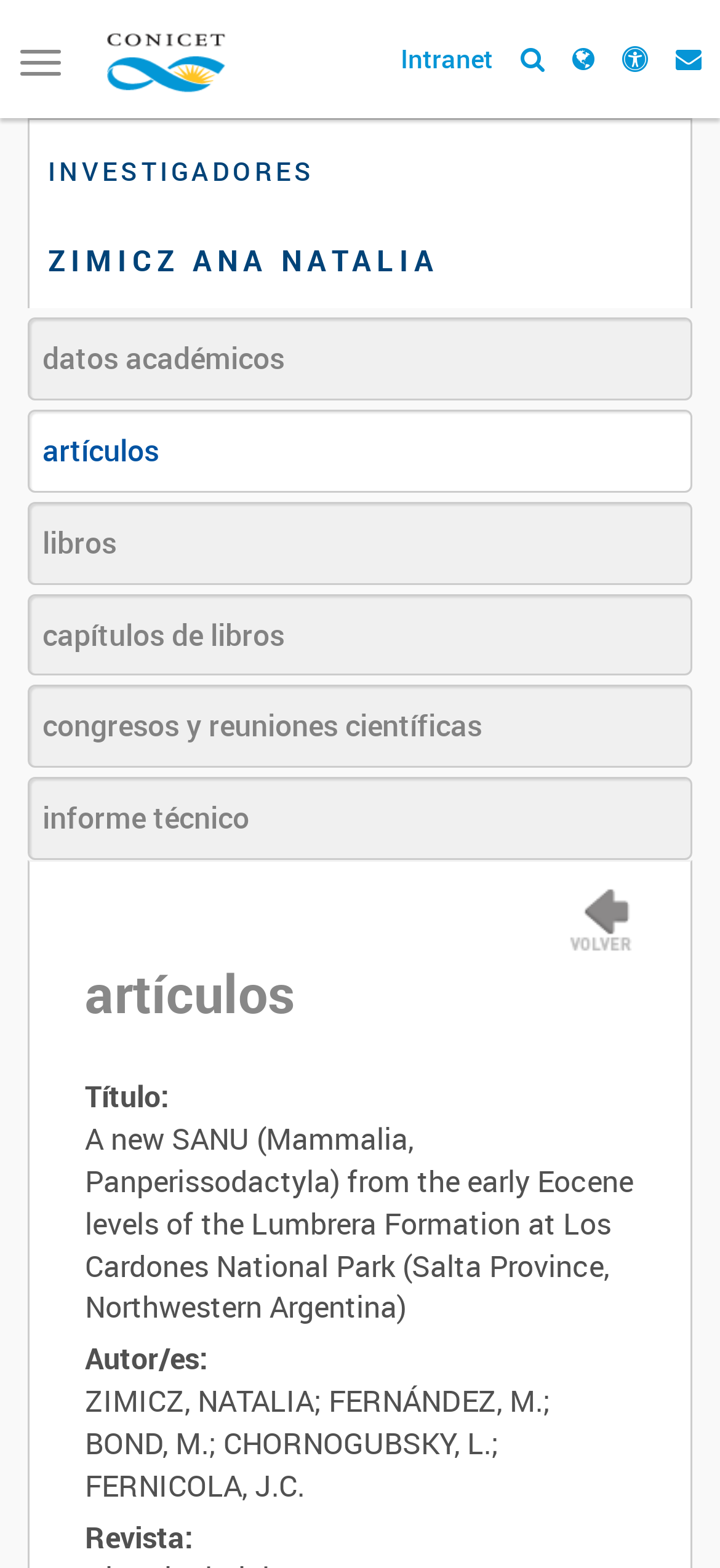Extract the bounding box coordinates of the UI element described by: "title="Contacto"". The coordinates should include four float numbers ranging from 0 to 1, e.g., [left, top, right, bottom].

[0.938, 0.026, 0.974, 0.048]